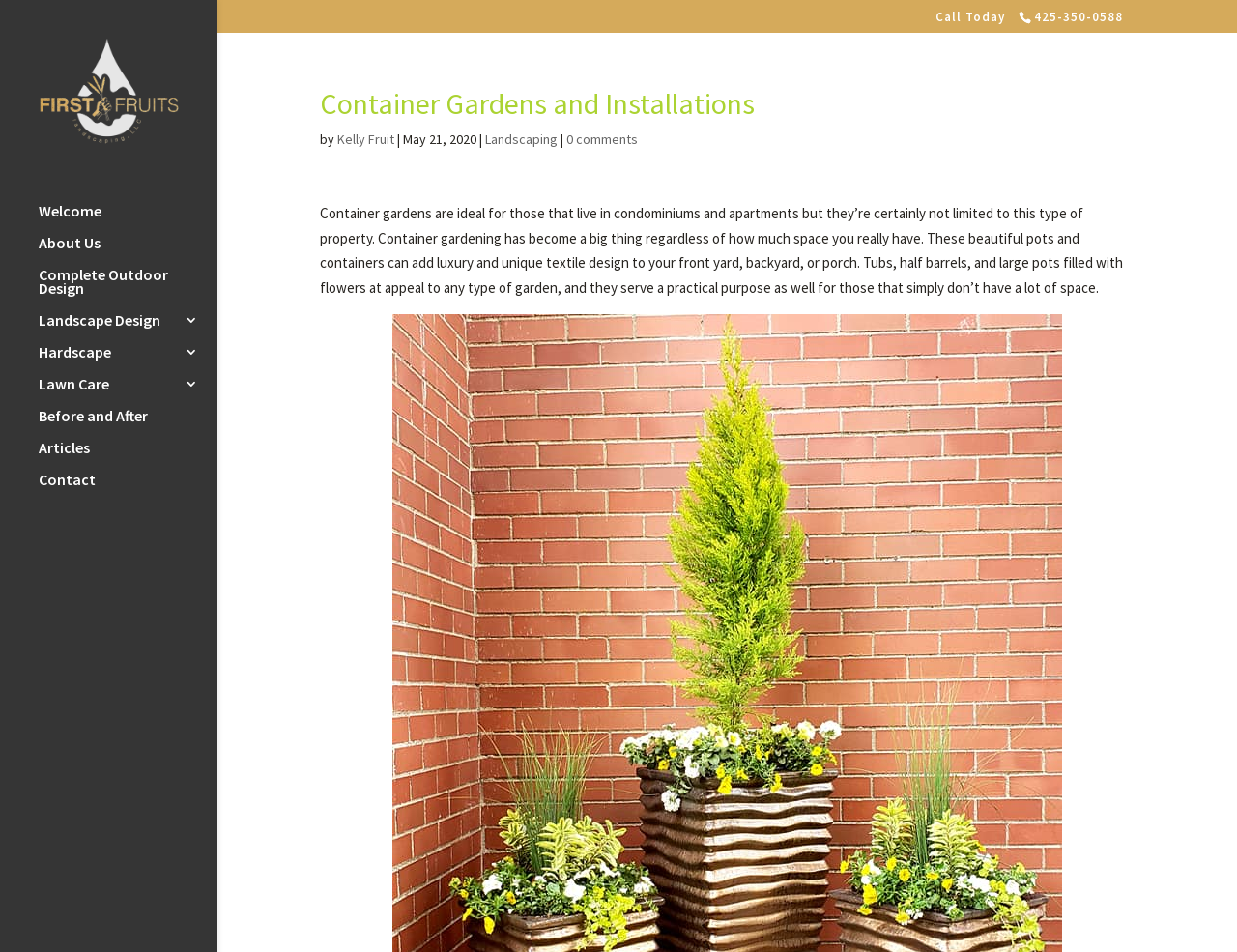Please pinpoint the bounding box coordinates for the region I should click to adhere to this instruction: "View the archives for August 2022".

None